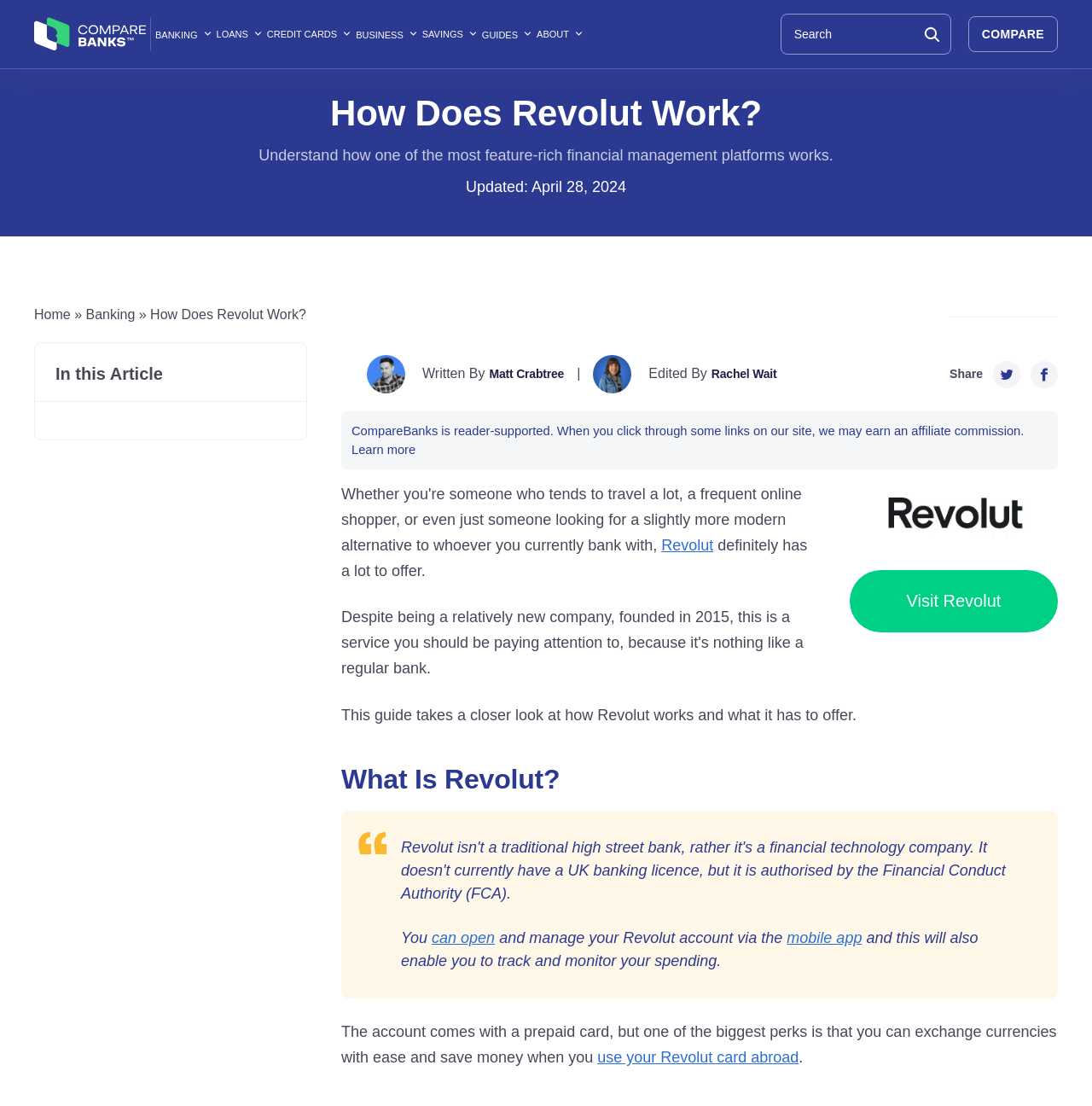What is the relationship between CompareBanks and Revolut?
Based on the visual, give a brief answer using one word or a short phrase.

Affiliate commission